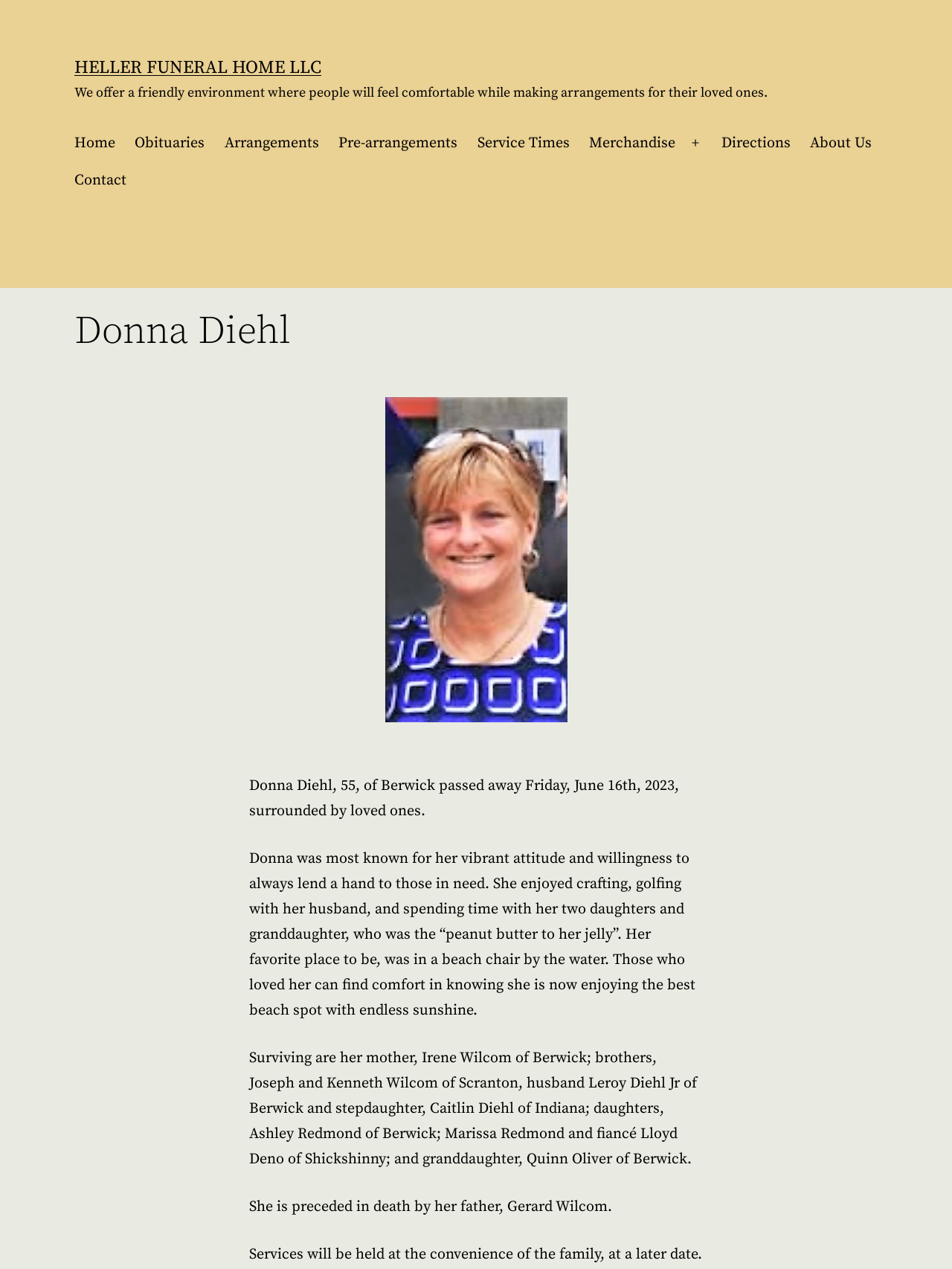Who is Donna's husband?
Look at the image and respond to the question as thoroughly as possible.

The text mentions 'husband Leroy Diehl Jr of Berwick' as one of the surviving family members, indicating that Leroy Diehl Jr is Donna's husband.